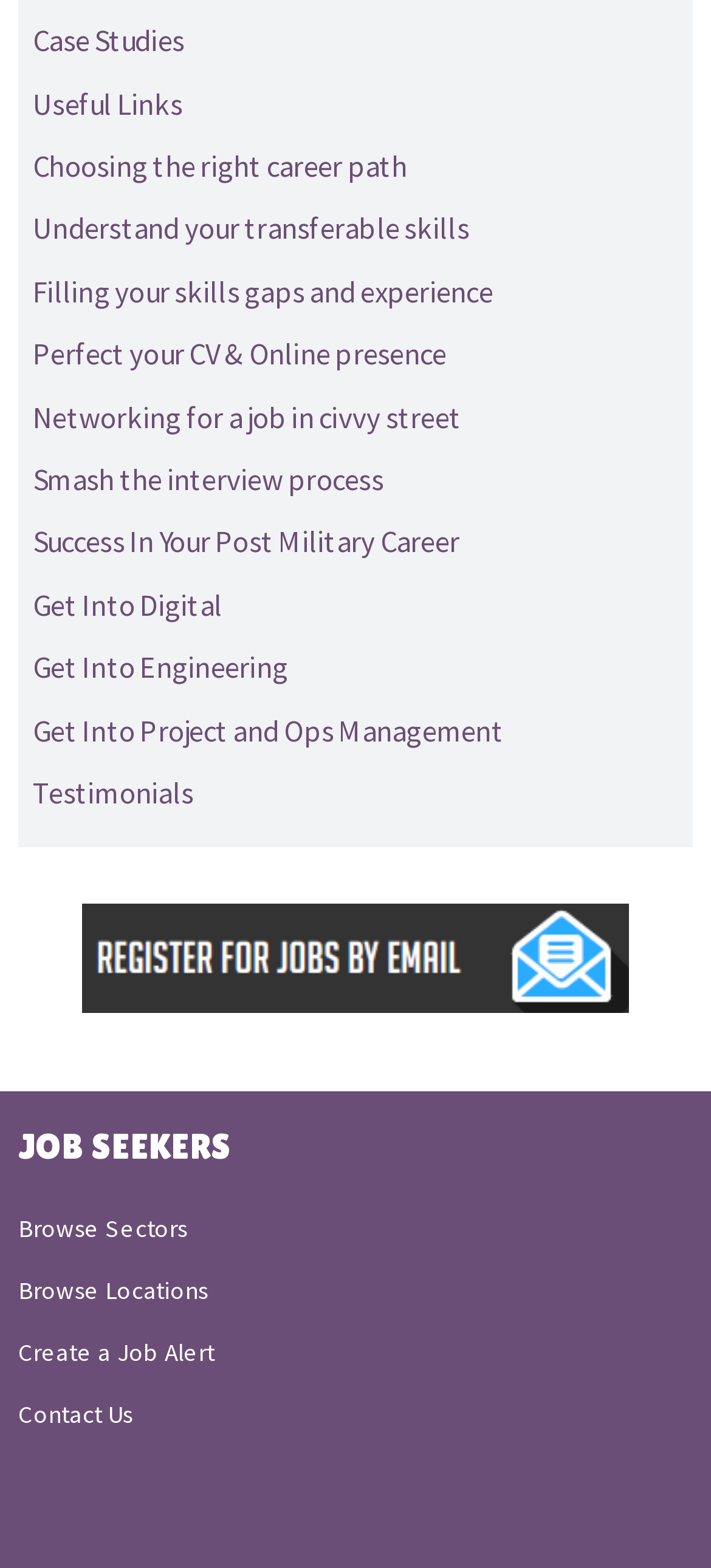What are the three options available for job seekers to browse? Look at the image and give a one-word or short phrase answer.

Sectors, Locations, Create a Job Alert